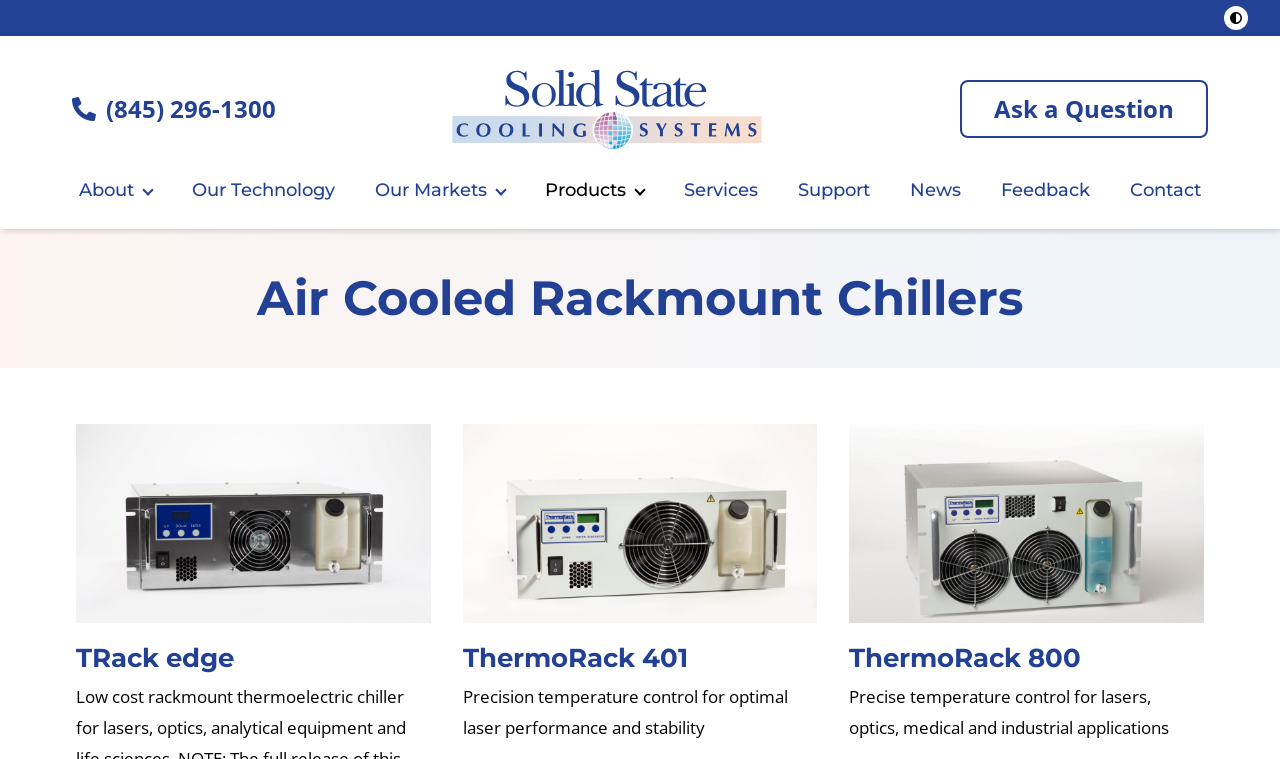Determine the bounding box coordinates for the UI element described. Format the coordinates as (top-left x, top-left y, bottom-right x, bottom-right y) and ensure all values are between 0 and 1. Element description: Ask a Question

[0.75, 0.106, 0.944, 0.182]